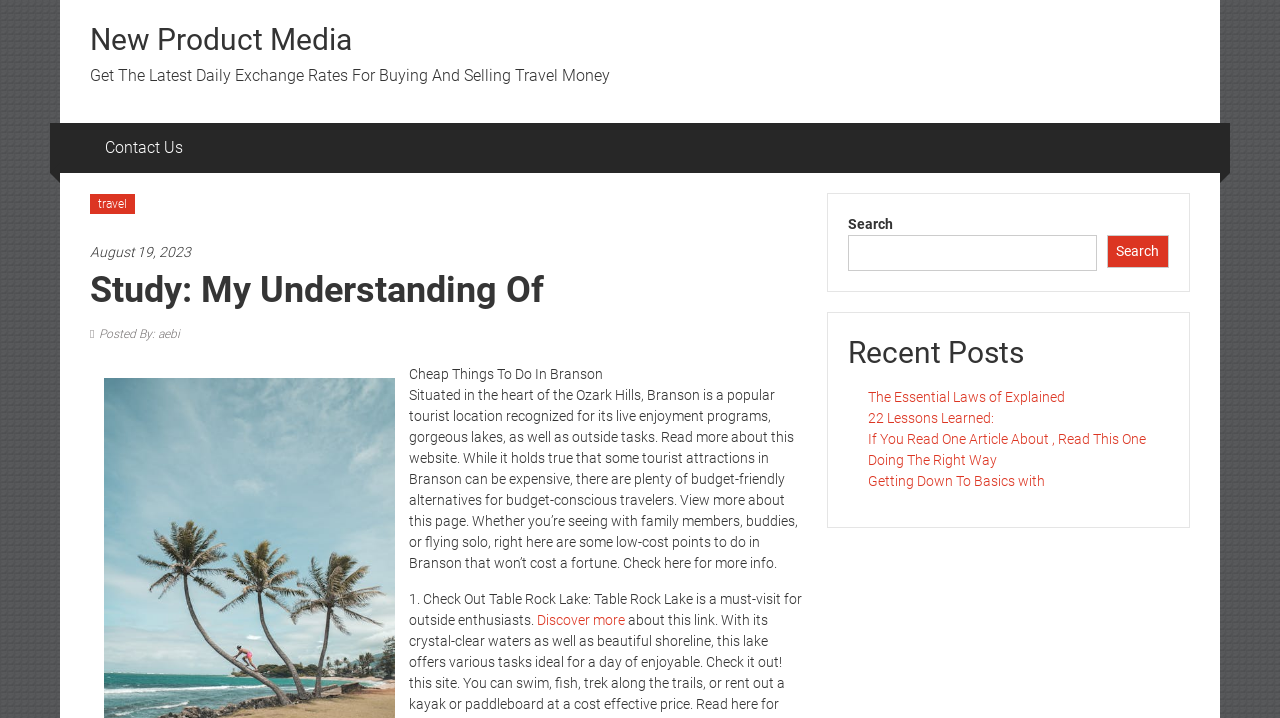Please identify the bounding box coordinates of the clickable area that will fulfill the following instruction: "Contact Us". The coordinates should be in the format of four float numbers between 0 and 1, i.e., [left, top, right, bottom].

[0.082, 0.171, 0.143, 0.241]